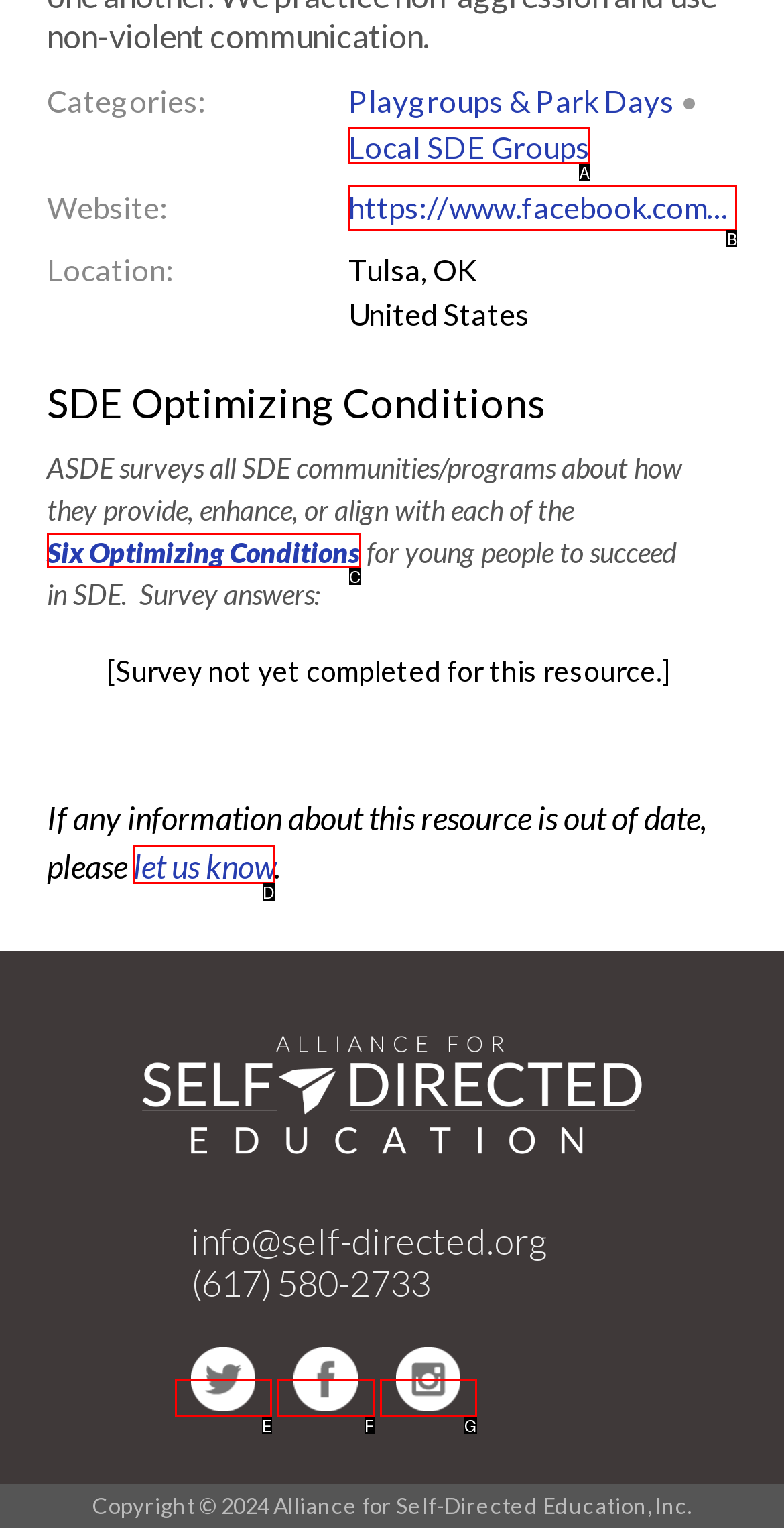Using the description: let us know
Identify the letter of the corresponding UI element from the choices available.

D